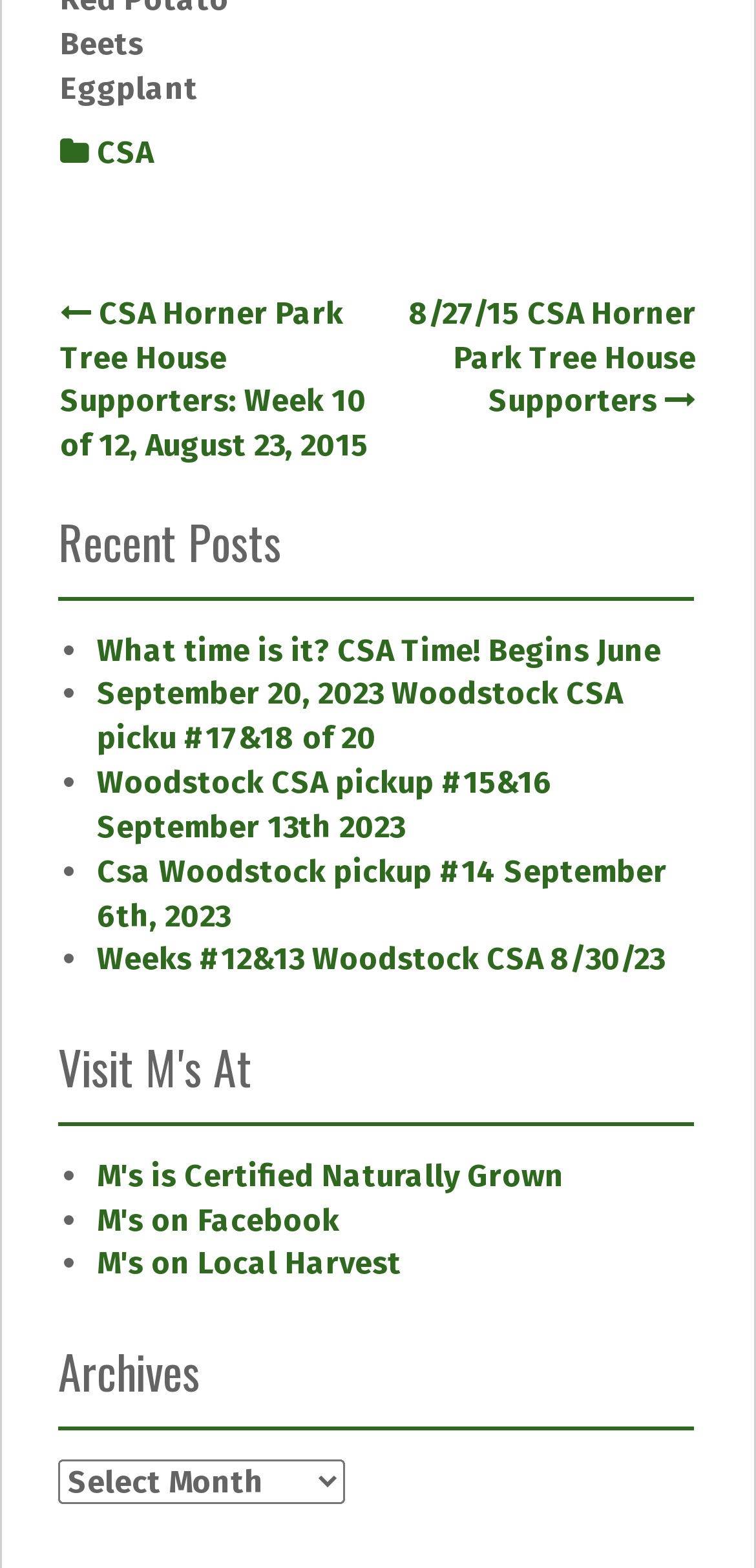What is the certification mentioned in the 'Visit M's At' section?
Can you offer a detailed and complete answer to this question?

The link 'M's is Certified Naturally Grown' is listed under the 'Visit M's At' heading, which suggests that the certification mentioned in this section is Certified Naturally Grown.